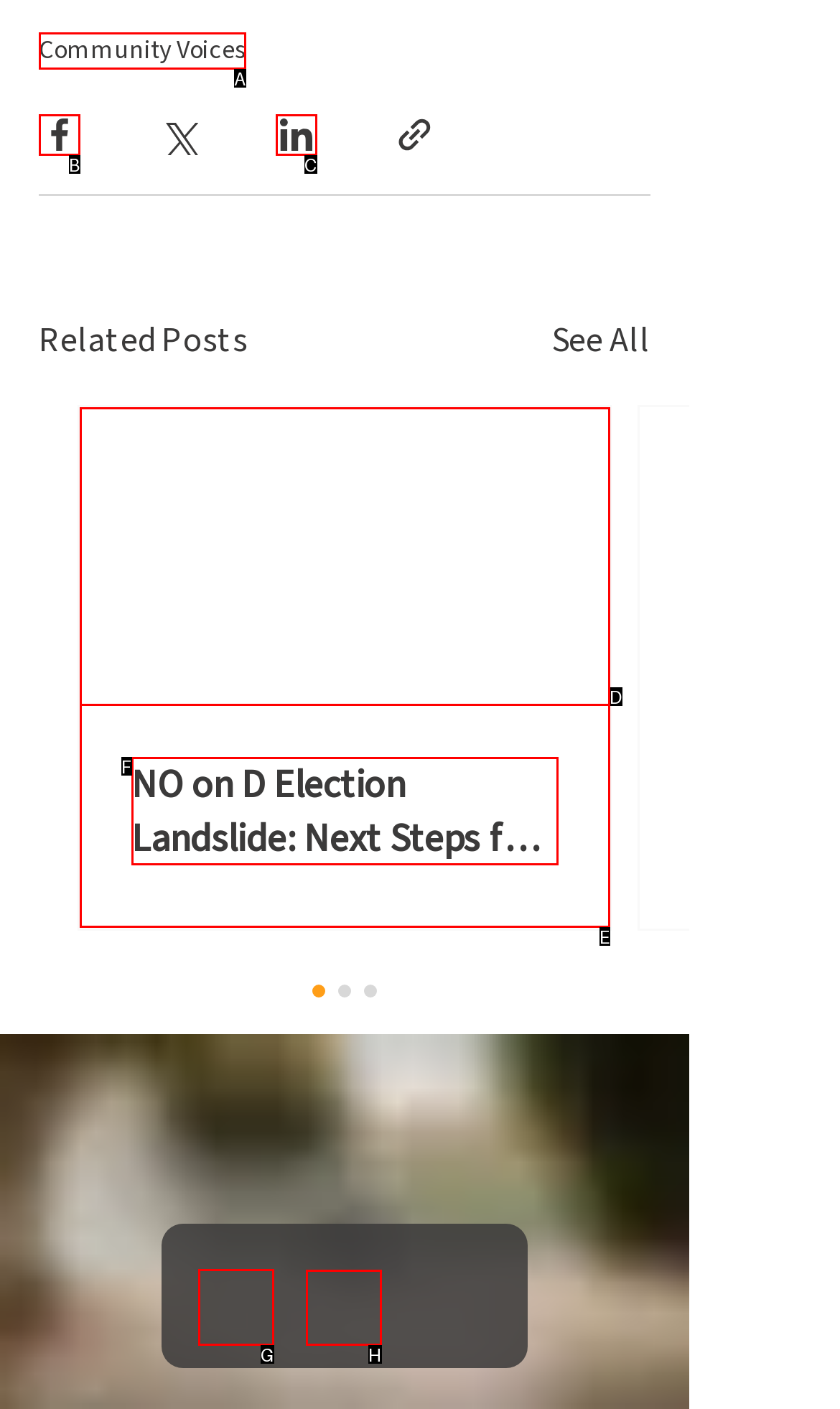Tell me which one HTML element I should click to complete the following task: Go to Facebook page Answer with the option's letter from the given choices directly.

G